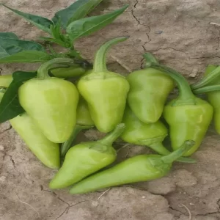Where can Biala Shipka F1 peppers be produced?
We need a detailed and exhaustive answer to the question. Please elaborate.

According to the caption, Biala Shipka F1 peppers are typically suited for both outdoor and greenhouse production, indicating that they can be grown in either of these environments.